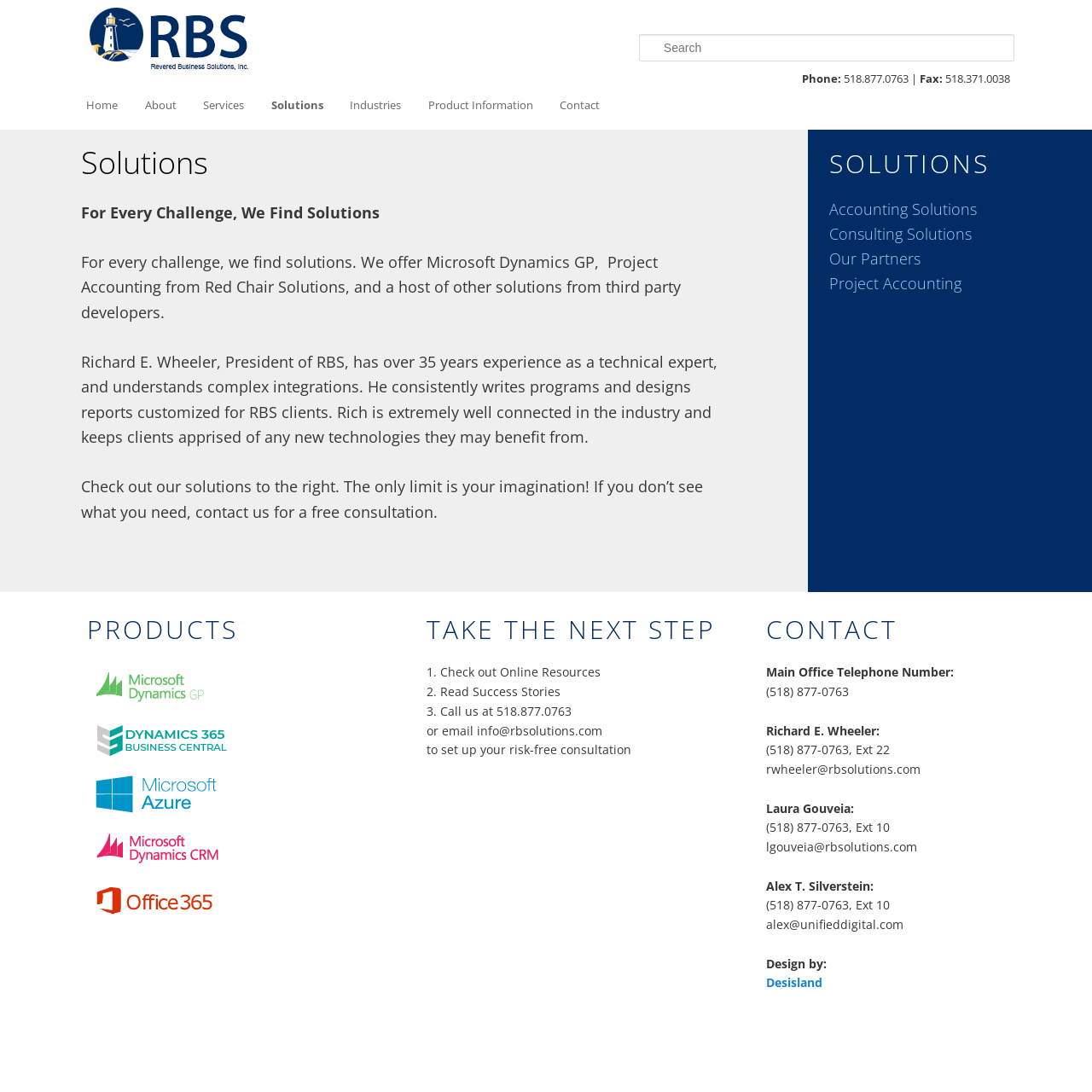Can you specify the bounding box coordinates of the area that needs to be clicked to fulfill the following instruction: "Contact RBS"?

[0.5, 0.08, 0.562, 0.114]